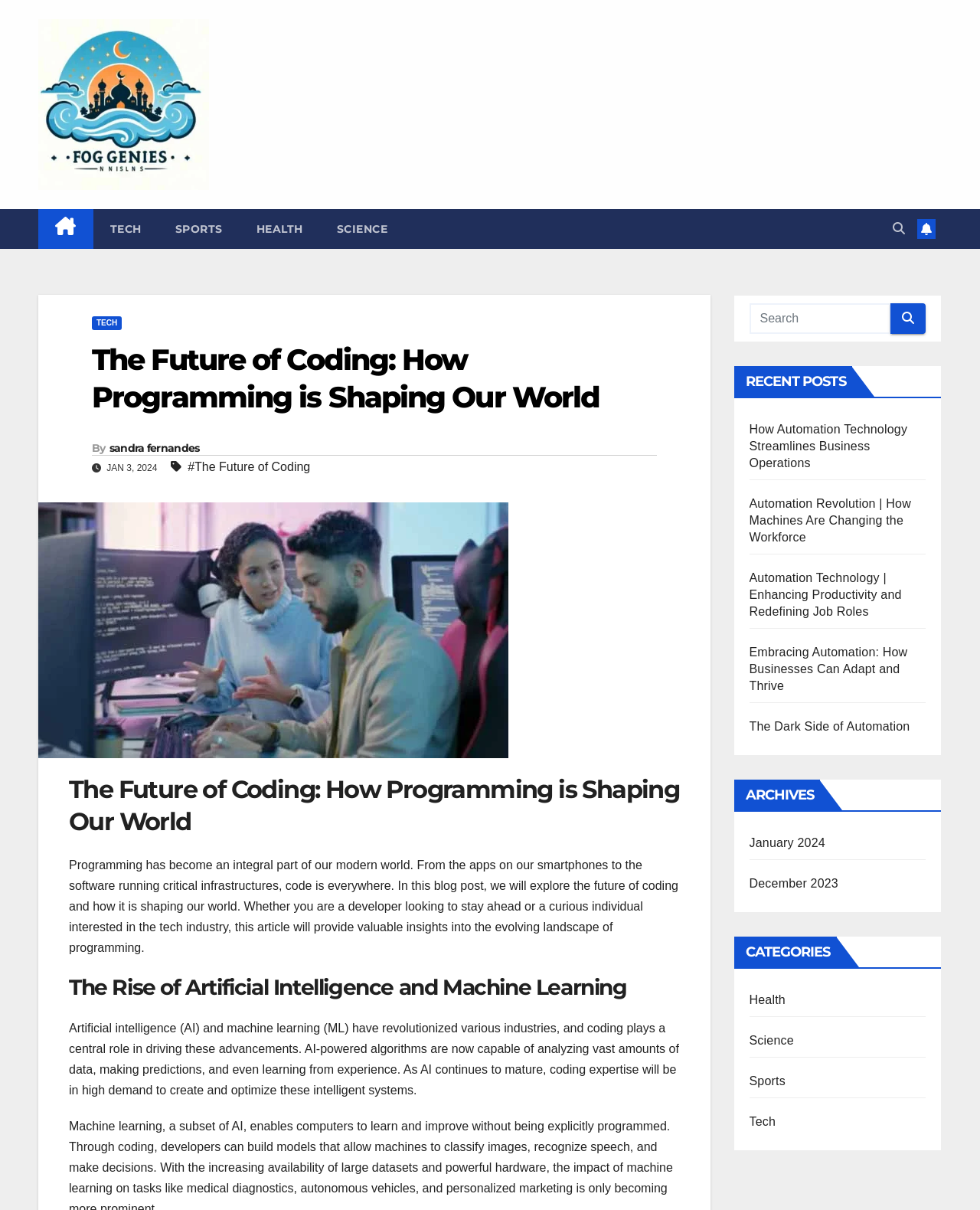Describe all the key features of the webpage in detail.

This webpage is about the future of coding and its impact on the world. At the top left, there is a logo of "foggeniesinc" with a link to the website. Next to it, there are several links to different categories, including TECH, SPORTS, HEALTH, and SCIENCE. On the top right, there is a button with a search icon and a search box.

Below the top navigation, there is a heading that reads "The Future of Coding: How Programming is Shaping Our World" followed by a permalink to the article. The author's name, "Sandra Fernandes", is mentioned below the heading, along with the date "JAN 3, 2024". There is also a link to the article's category, "#The Future of Coding".

The main content of the webpage is an article about the future of coding, which is divided into several sections. The first section has a heading "The Future of Coding: How Programming is Shaping Our World" and a brief introduction to the topic. The second section has a heading "The Rise of Artificial Intelligence and Machine Learning" and discusses the role of coding in driving AI and ML advancements.

On the right side of the webpage, there is a section titled "RECENT POSTS" that lists five links to recent articles related to automation technology. Below it, there is a section titled "ARCHIVES" that lists links to articles from January 2024 and December 2023. Further down, there is a section titled "CATEGORIES" that lists links to articles categorized under Health, Science, Sports, and Tech.

There is also an image related to the article, which is placed below the introduction section. The image has a heading that reads "The Future of Coding: How Programming is Shaping Our World" and a brief summary of the article.